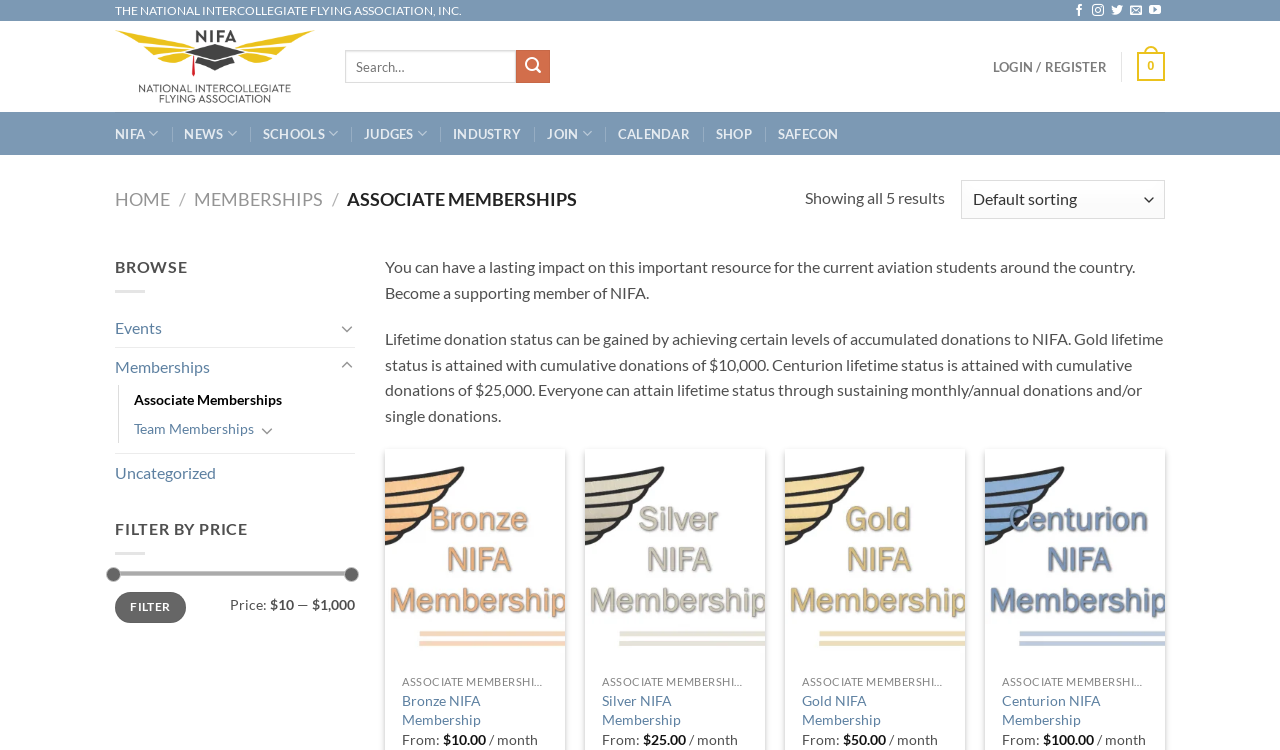Determine the bounding box coordinates of the section to be clicked to follow the instruction: "View Bronze NIFA Membership". The coordinates should be given as four float numbers between 0 and 1, formatted as [left, top, right, bottom].

[0.301, 0.599, 0.442, 0.887]